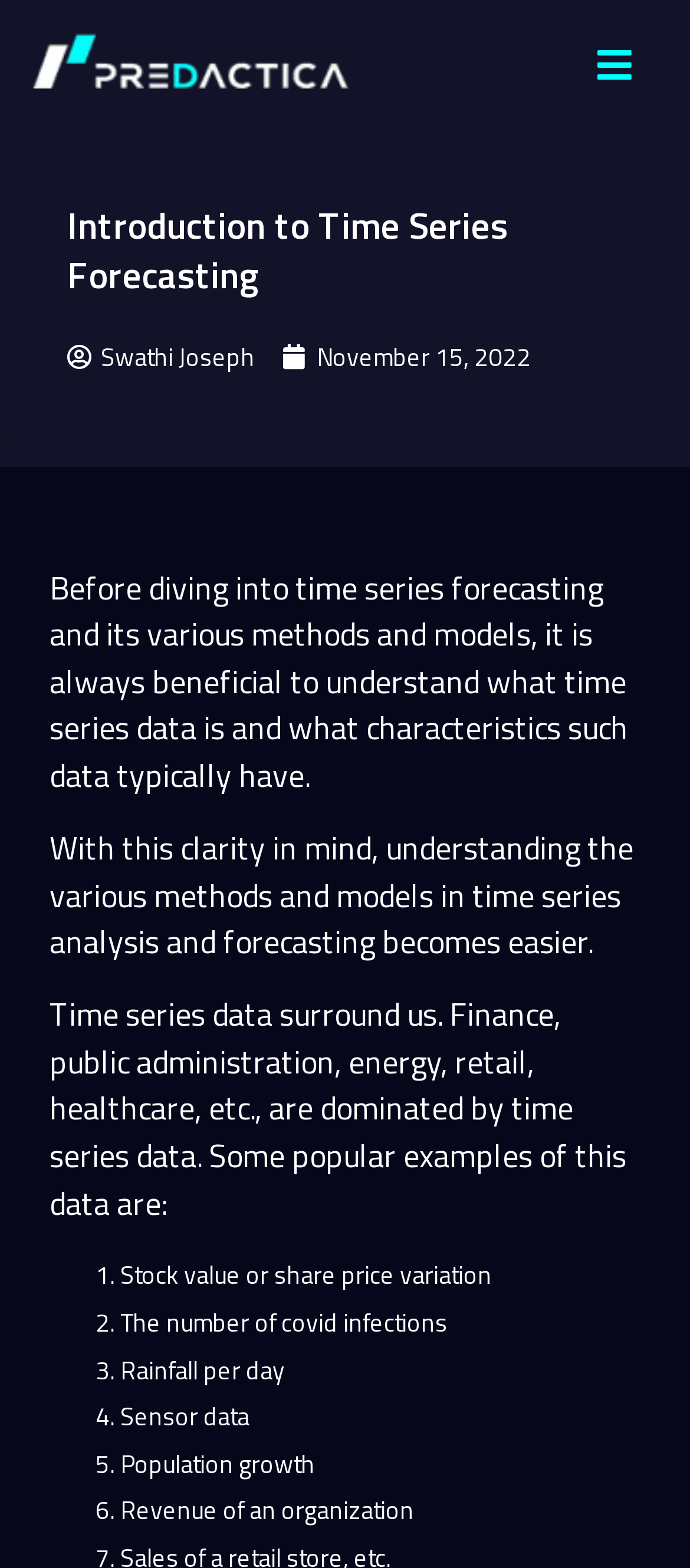Extract the bounding box coordinates for the described element: "November 15, 2022". The coordinates should be represented as four float numbers between 0 and 1: [left, top, right, bottom].

[0.41, 0.213, 0.769, 0.243]